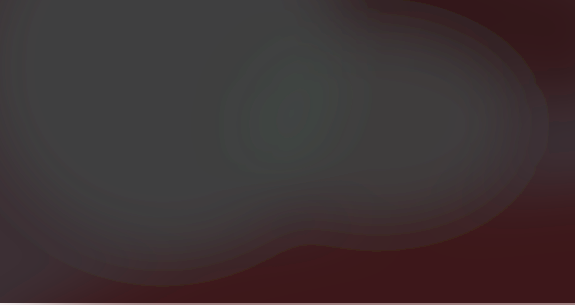What is the purpose of the generated DEB file?
Identify the answer in the screenshot and reply with a single word or phrase.

For installation